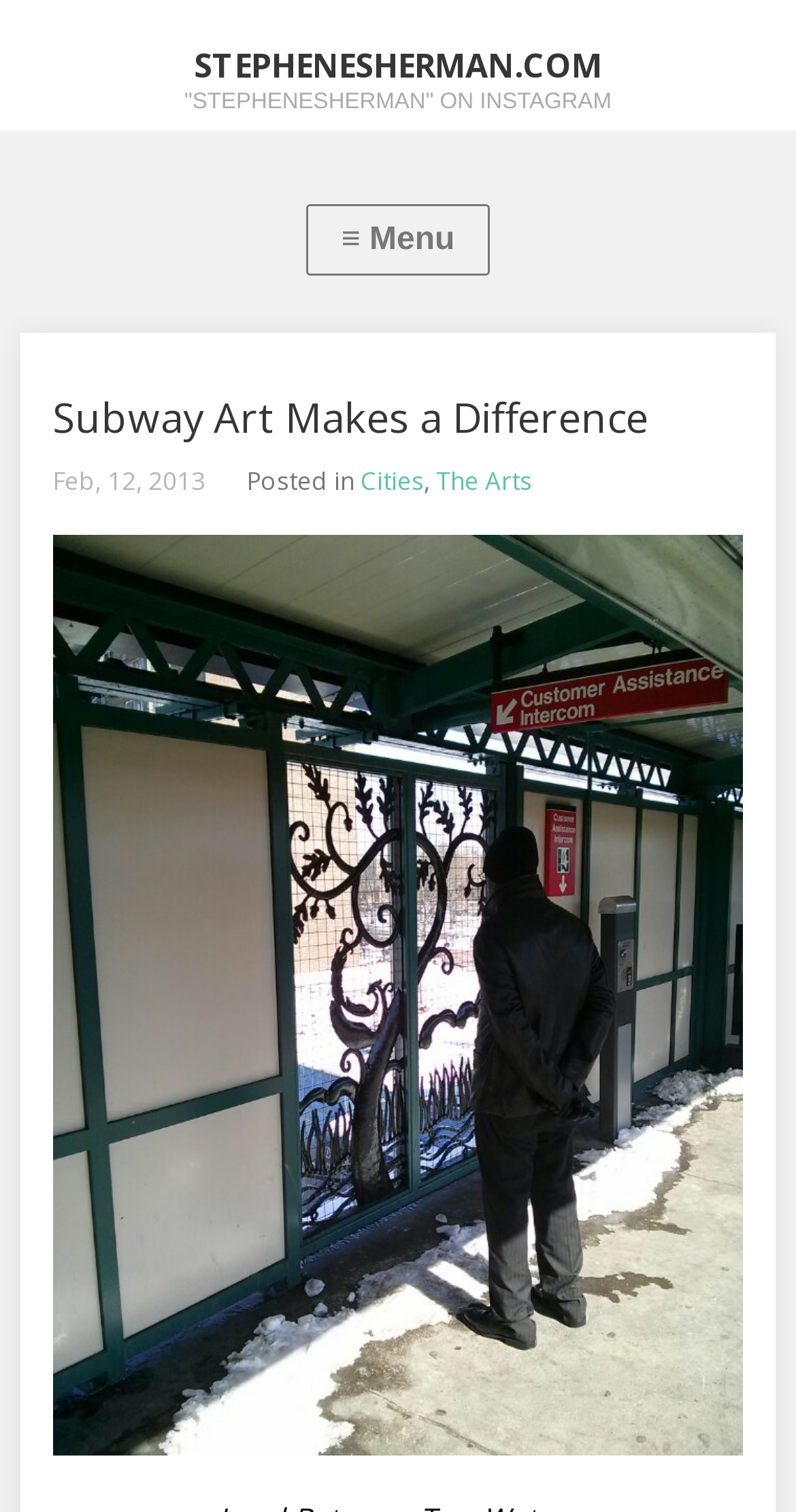What type of content is displayed below the heading 'Subway Art Makes a Difference'?
Please give a well-detailed answer to the question.

The answer can be found by looking at the image element below the heading 'Subway Art Makes a Difference', which has an OCR text of 'image'. This indicates that the content displayed is an image.